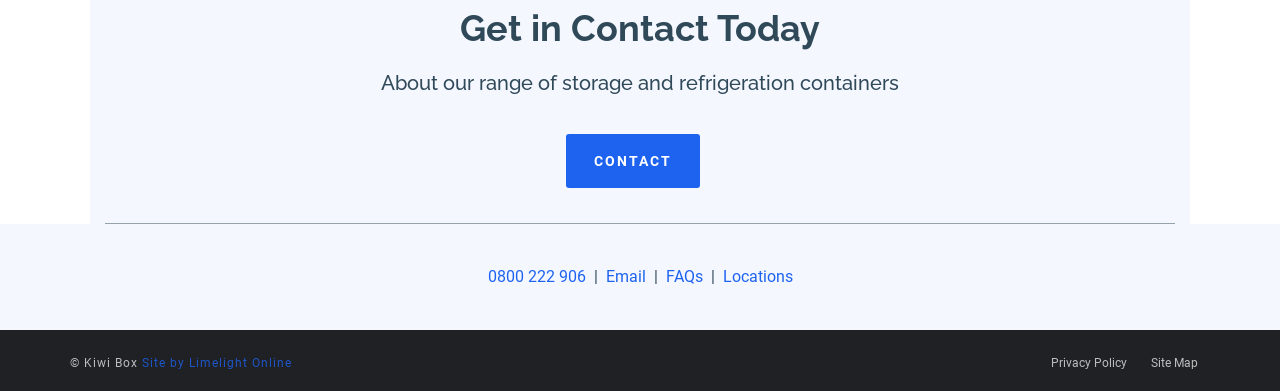Determine the bounding box coordinates of the clickable element necessary to fulfill the instruction: "Call 0800 222 906". Provide the coordinates as four float numbers within the 0 to 1 range, i.e., [left, top, right, bottom].

[0.381, 0.682, 0.461, 0.73]